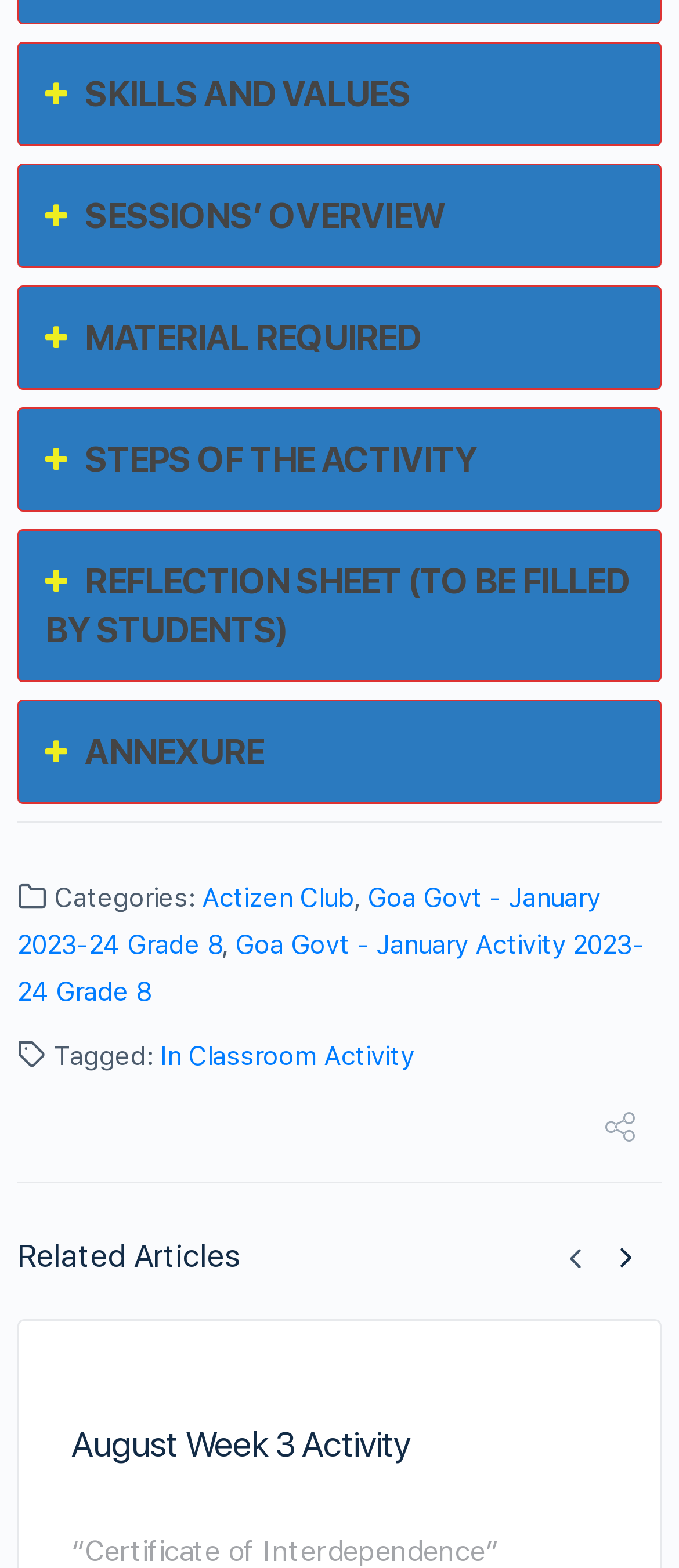Carefully examine the image and provide an in-depth answer to the question: What is the name of the reflection sheet?

I looked at the heading elements on the webpage and found the name of the reflection sheet, which is 'REFLECTION SHEET (TO BE FILLED BY STUDENTS)'. This reflection sheet is mentioned as one of the sections on the webpage.